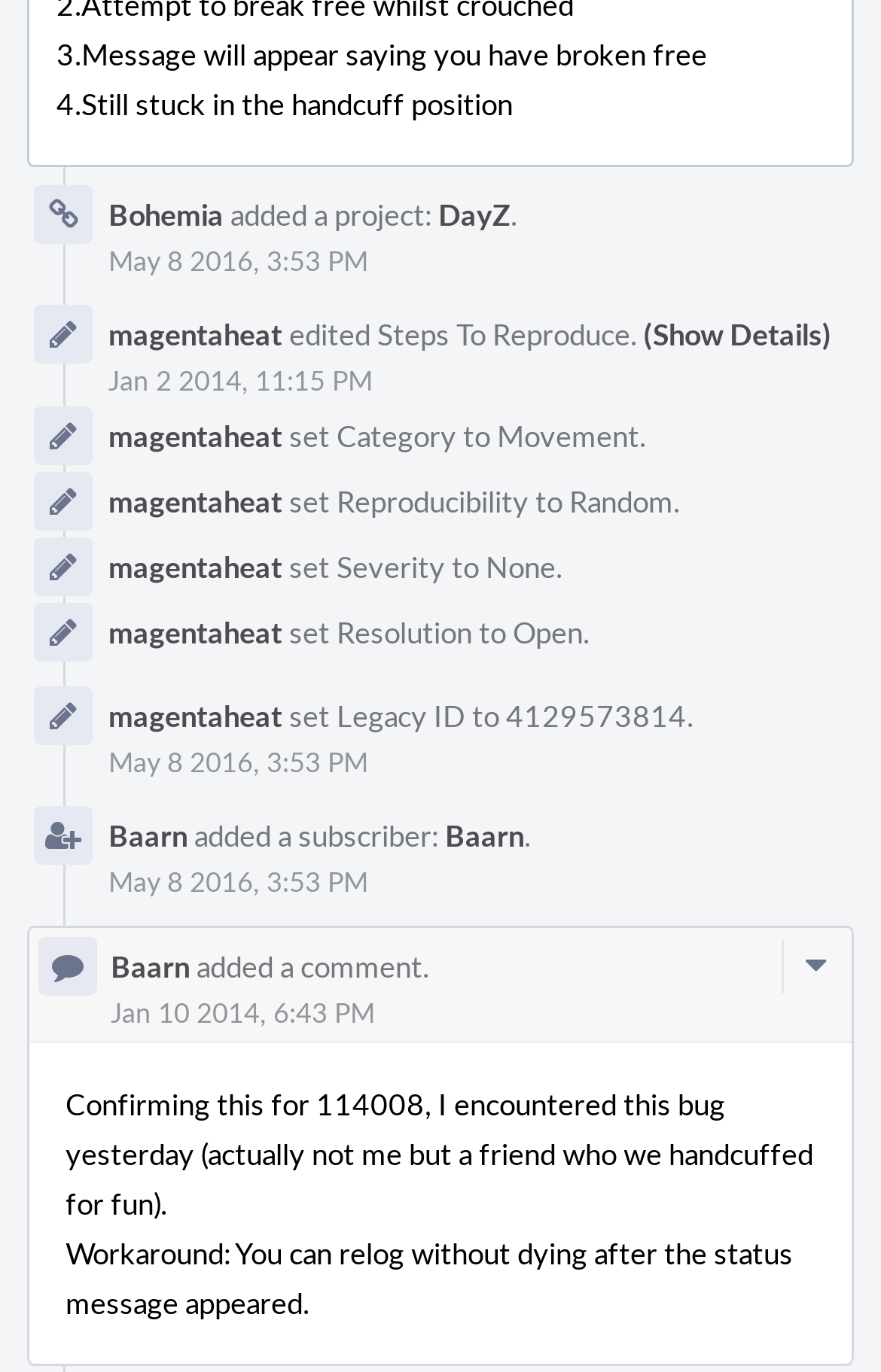Locate the bounding box of the UI element described by: "Comment Actions" in the given webpage screenshot.

[0.887, 0.684, 0.962, 0.724]